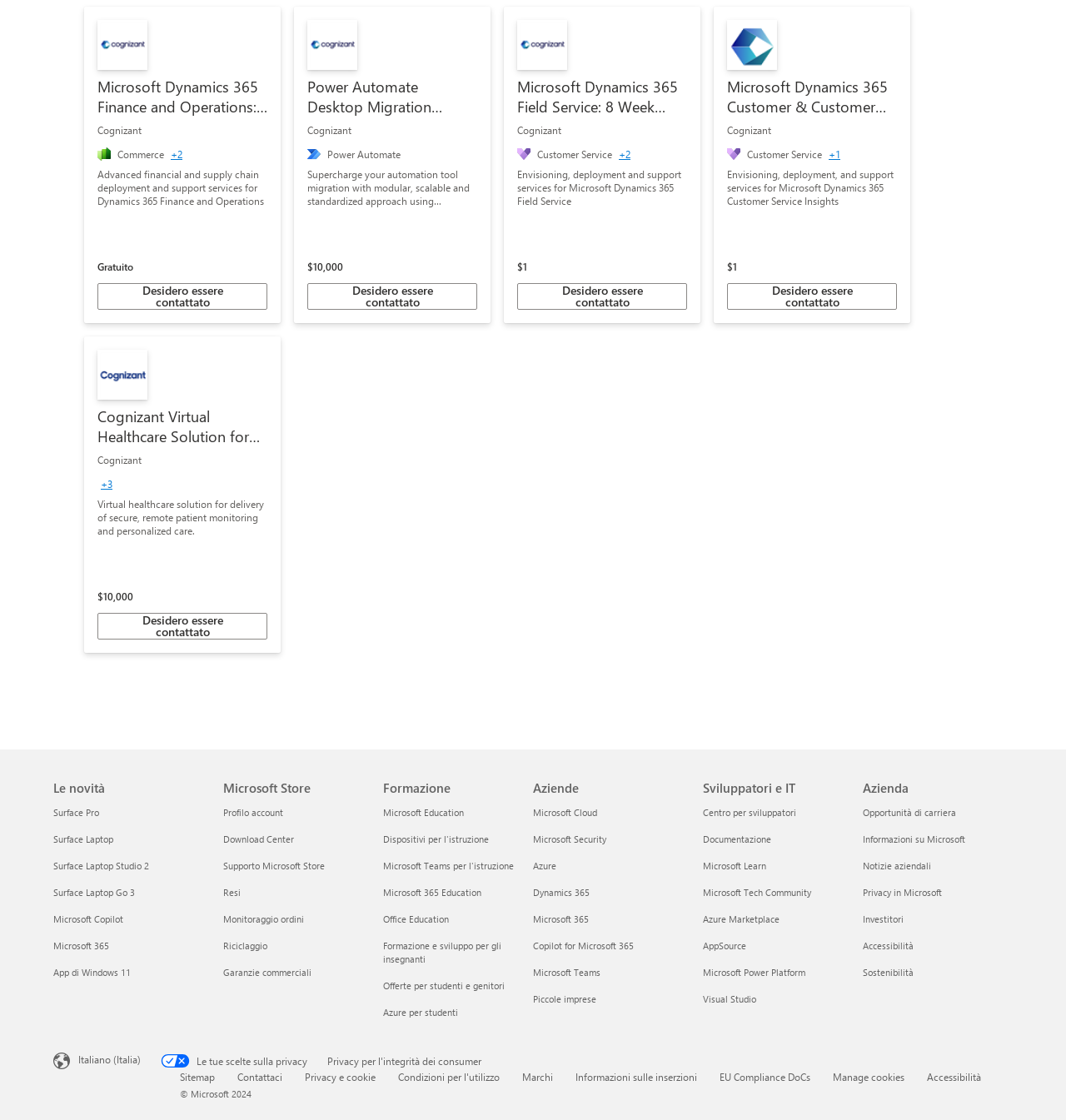What is the purpose of the Cognizant Virtual Healthcare Solution?
Please provide a comprehensive answer based on the visual information in the image.

I found a link with the text 'Cognizant Virtual Healthcare Solution for Remote Patient Monitoring: 1 day workshop icon Cognizant Virtual Healthcare Solution for Remote Patient Monitoring: 1 day workshop Cognizant +3 Virtual healthcare solution for delivery of secure, remote patient monitoring and personalized care.'. From this text, I can infer that the purpose of the Cognizant Virtual Healthcare Solution is for remote patient monitoring and personalized care.